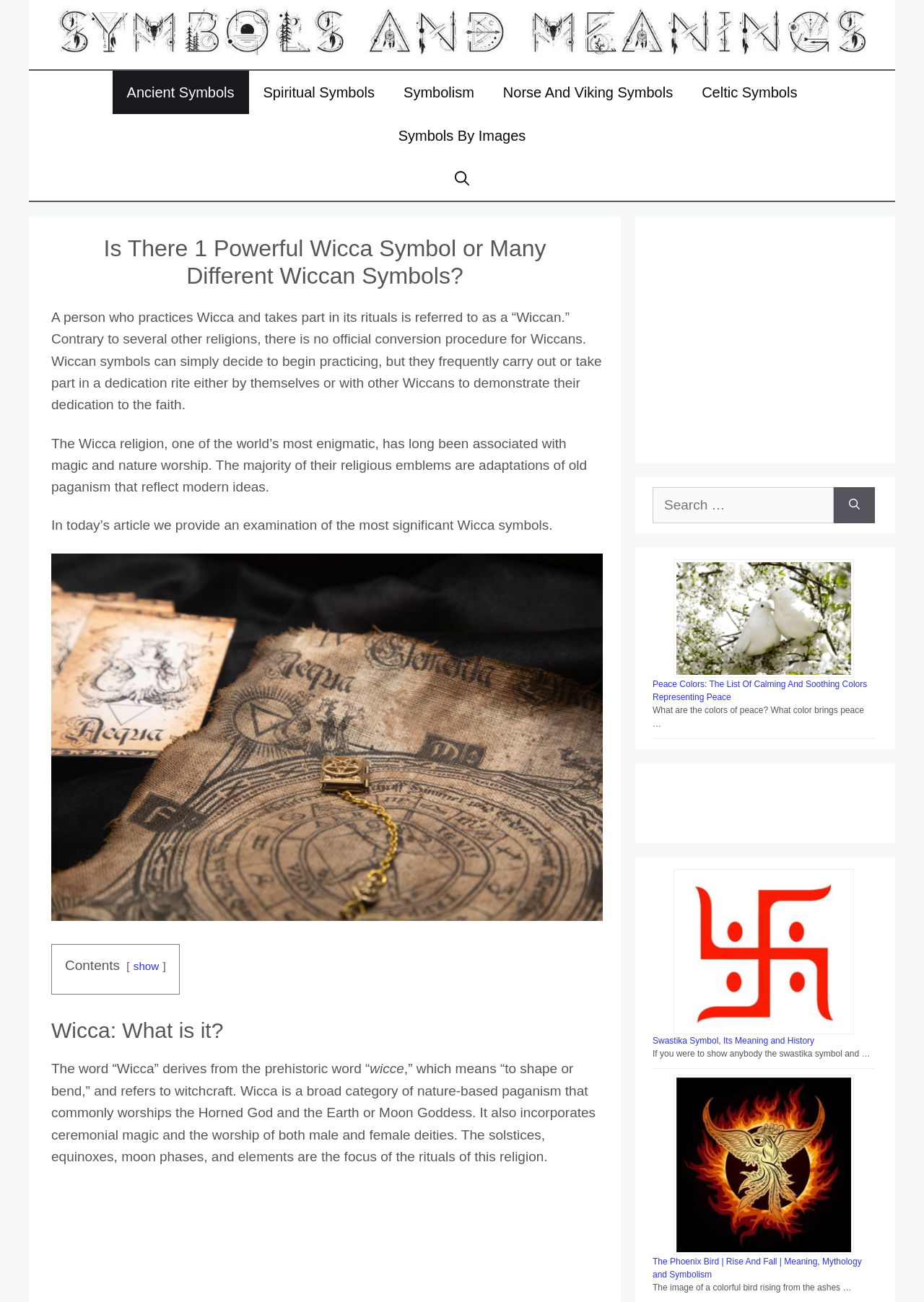What is the origin of the word 'Wicca'?
Please provide a comprehensive and detailed answer to the question.

The article states that the word 'Wicca' derives from the prehistoric word 'wicce', which means 'to shape or bend', and refers to witchcraft. This information is obtained from the StaticText elements with the texts 'The word “Wicca” derives from the prehistoric word “' and 'wicce'.